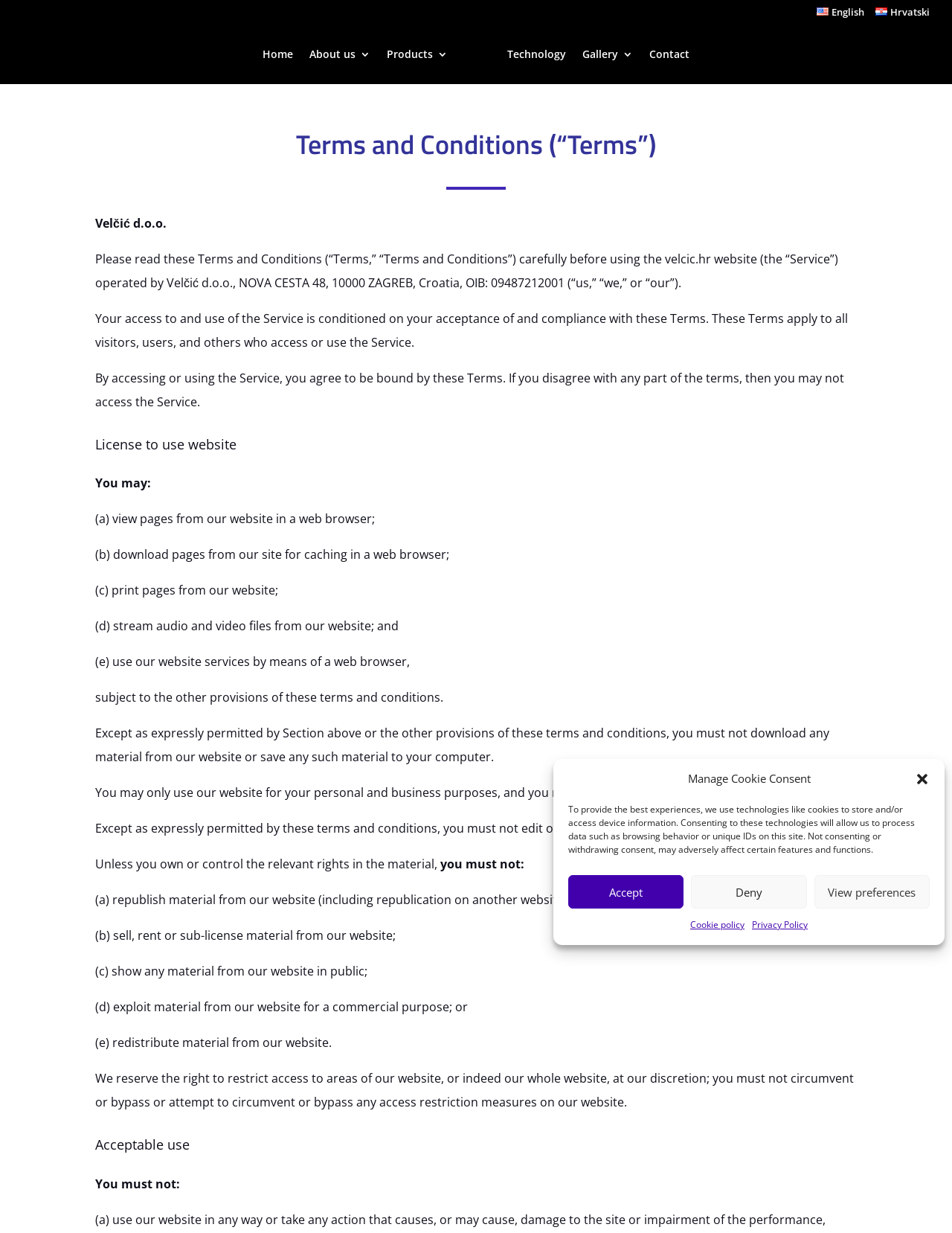Consider the image and give a detailed and elaborate answer to the question: 
What is the purpose of the 'Terms and Conditions' section?

The 'Terms and Conditions' section outlines the rules and guidelines for using the website, including the license to use the website, acceptable use, and other conditions that users must agree to in order to access and use the website.